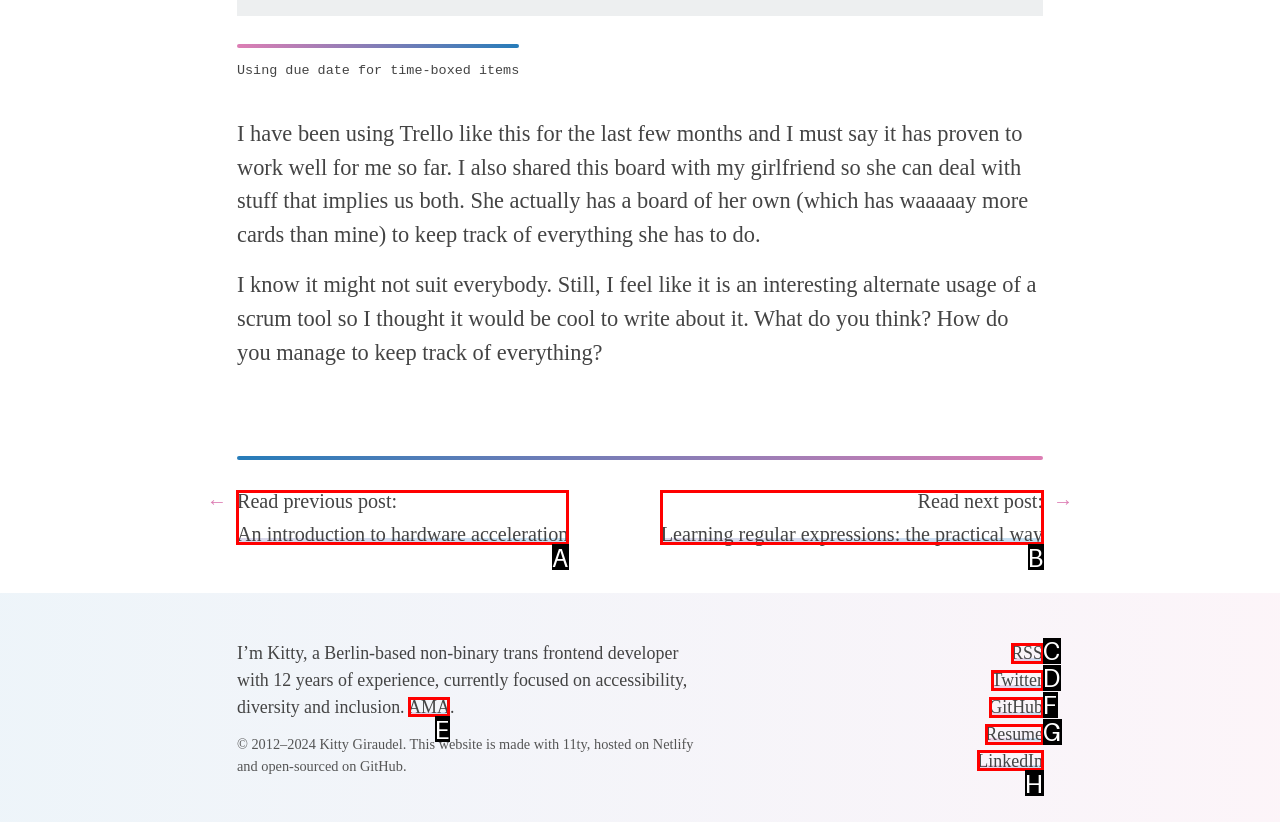Indicate which HTML element you need to click to complete the task: view news. Provide the letter of the selected option directly.

None